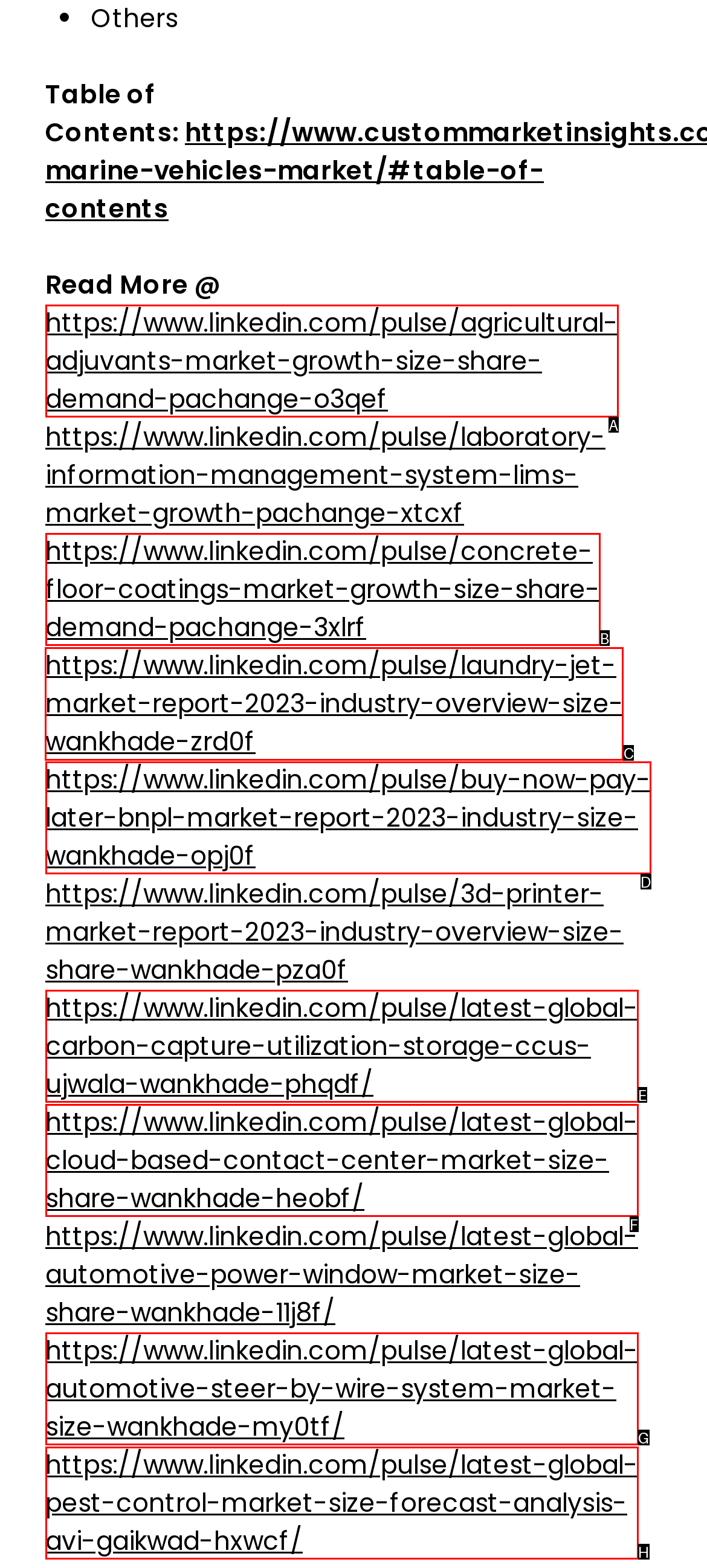Determine which letter corresponds to the UI element to click for this task: Check laundry jet market report
Respond with the letter from the available options.

C